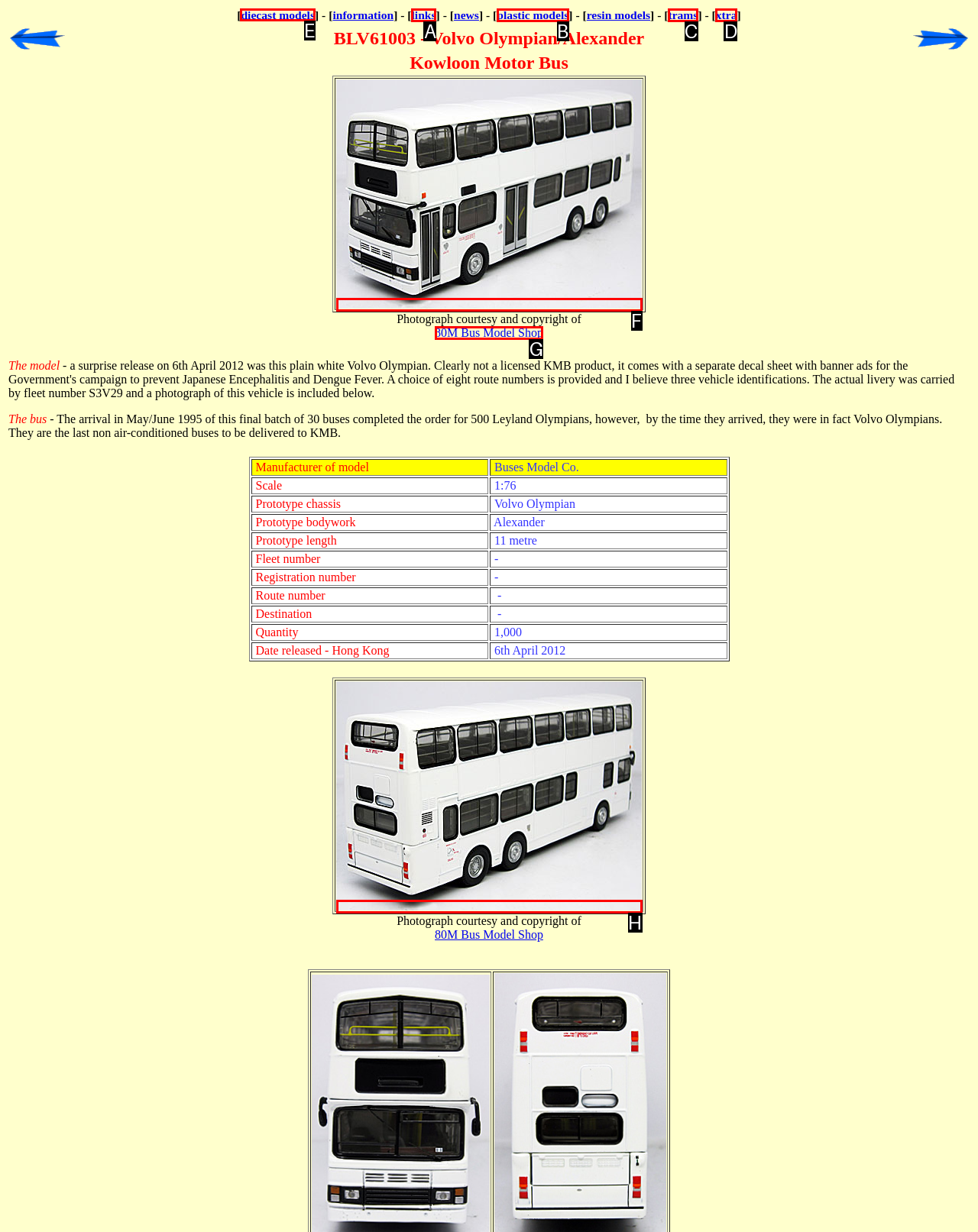Identify which lettered option to click to carry out the task: Click on diecast models link. Provide the letter as your answer.

E